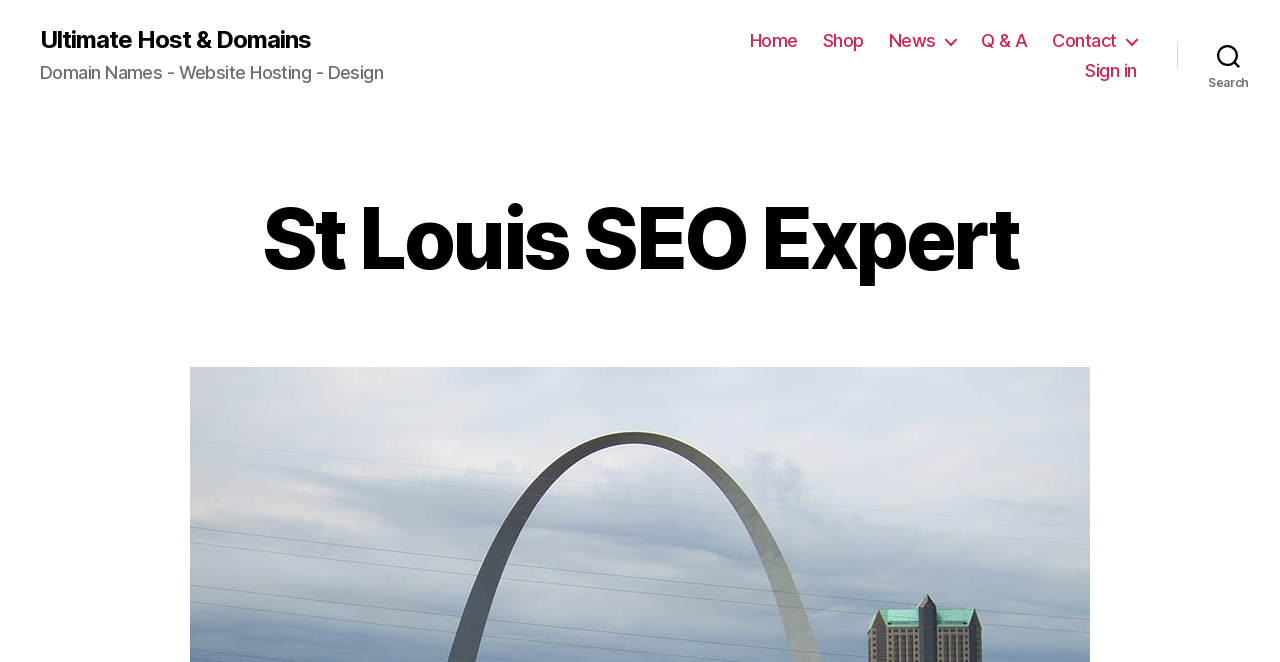Based on the element description Ultimate Host & Domains, identify the bounding box of the UI element in the given webpage screenshot. The coordinates should be in the format (top-left x, top-left y, bottom-right x, bottom-right y) and must be between 0 and 1.

[0.031, 0.042, 0.243, 0.079]